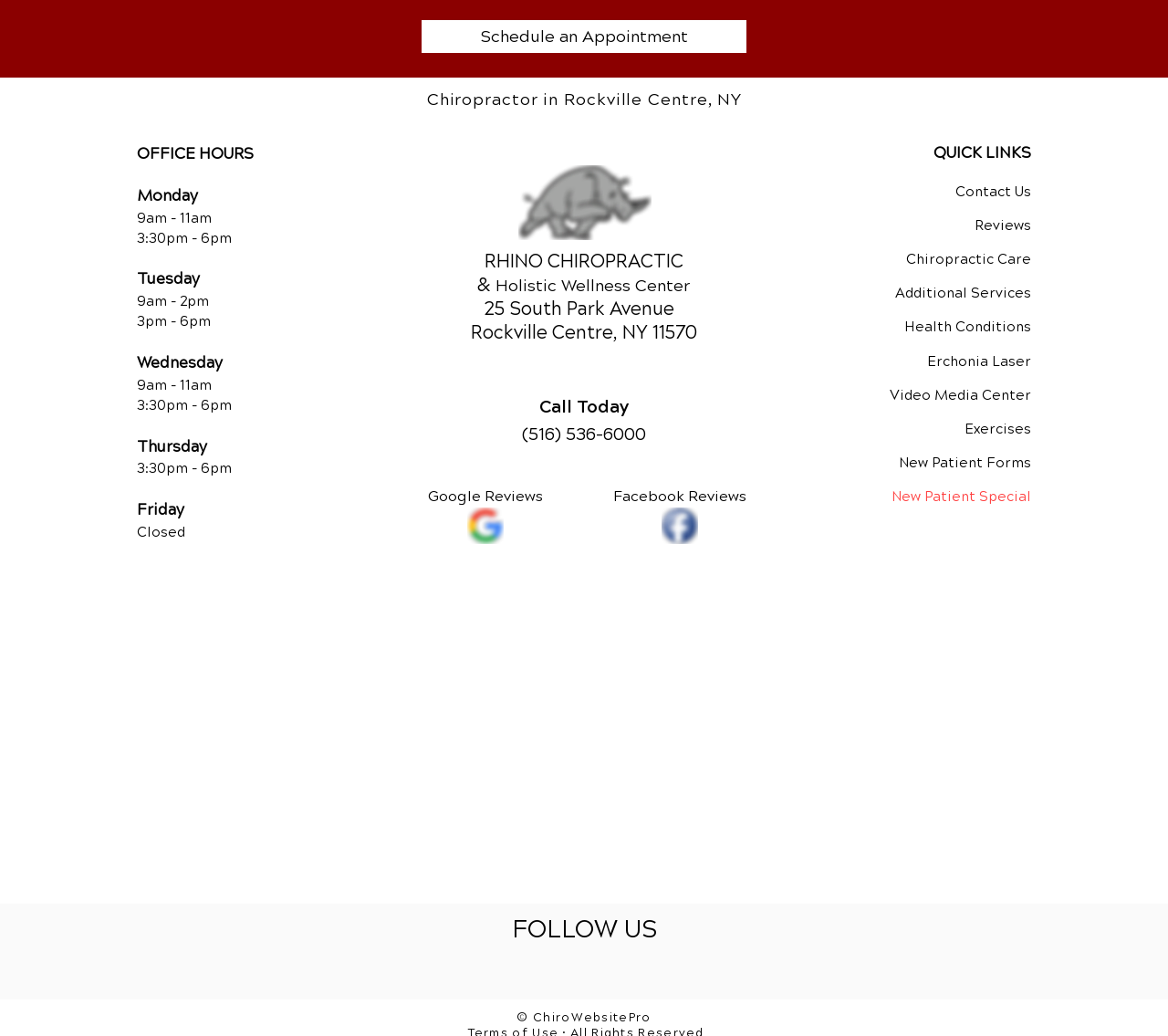Locate the bounding box coordinates of the clickable element to fulfill the following instruction: "View Google Reviews". Provide the coordinates as four float numbers between 0 and 1 in the format [left, top, right, bottom].

[0.366, 0.47, 0.465, 0.487]